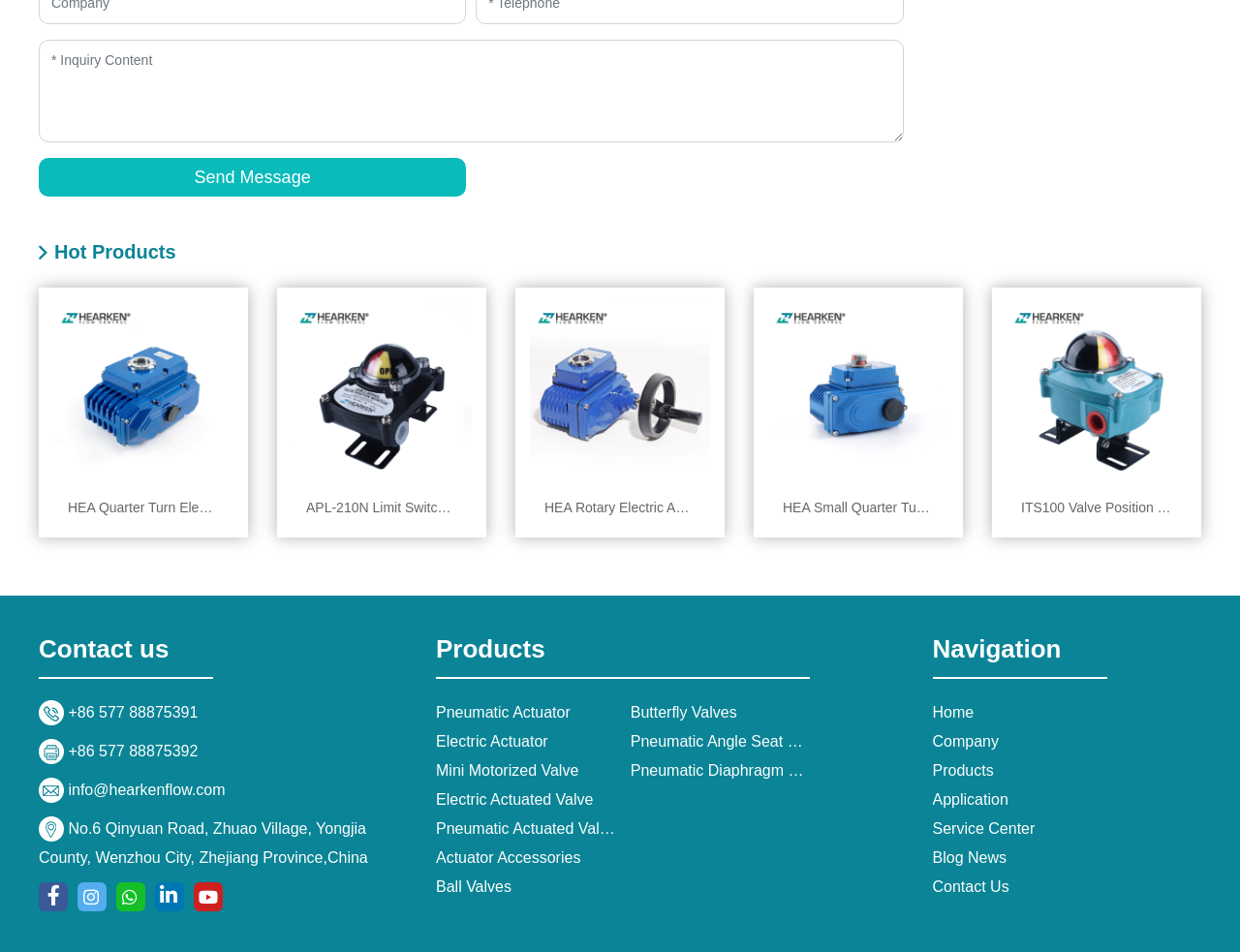Answer the following query concisely with a single word or phrase:
How can users contact the company?

By phone or email